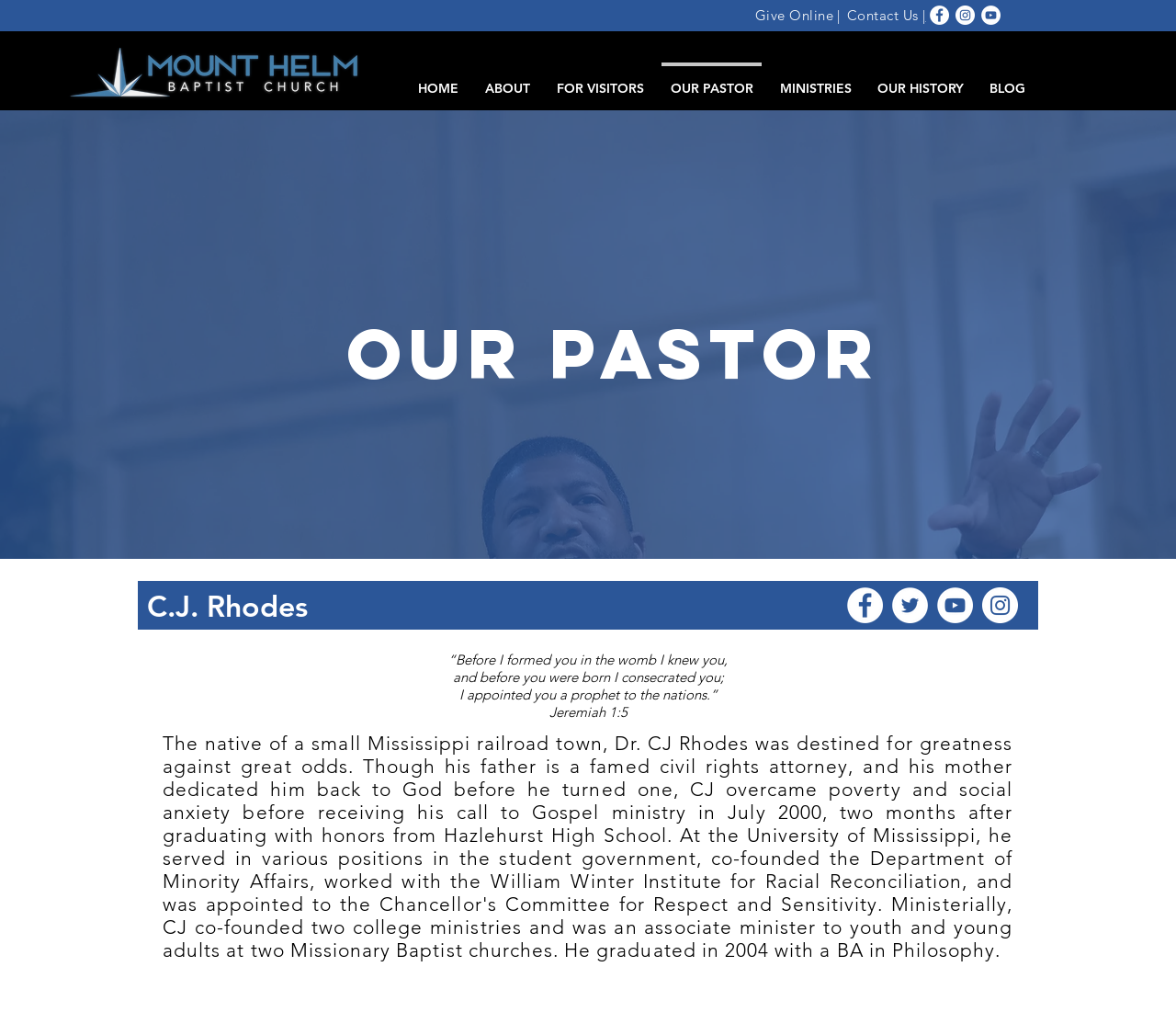Could you indicate the bounding box coordinates of the region to click in order to complete this instruction: "Go to the HOME page".

[0.344, 0.06, 0.401, 0.095]